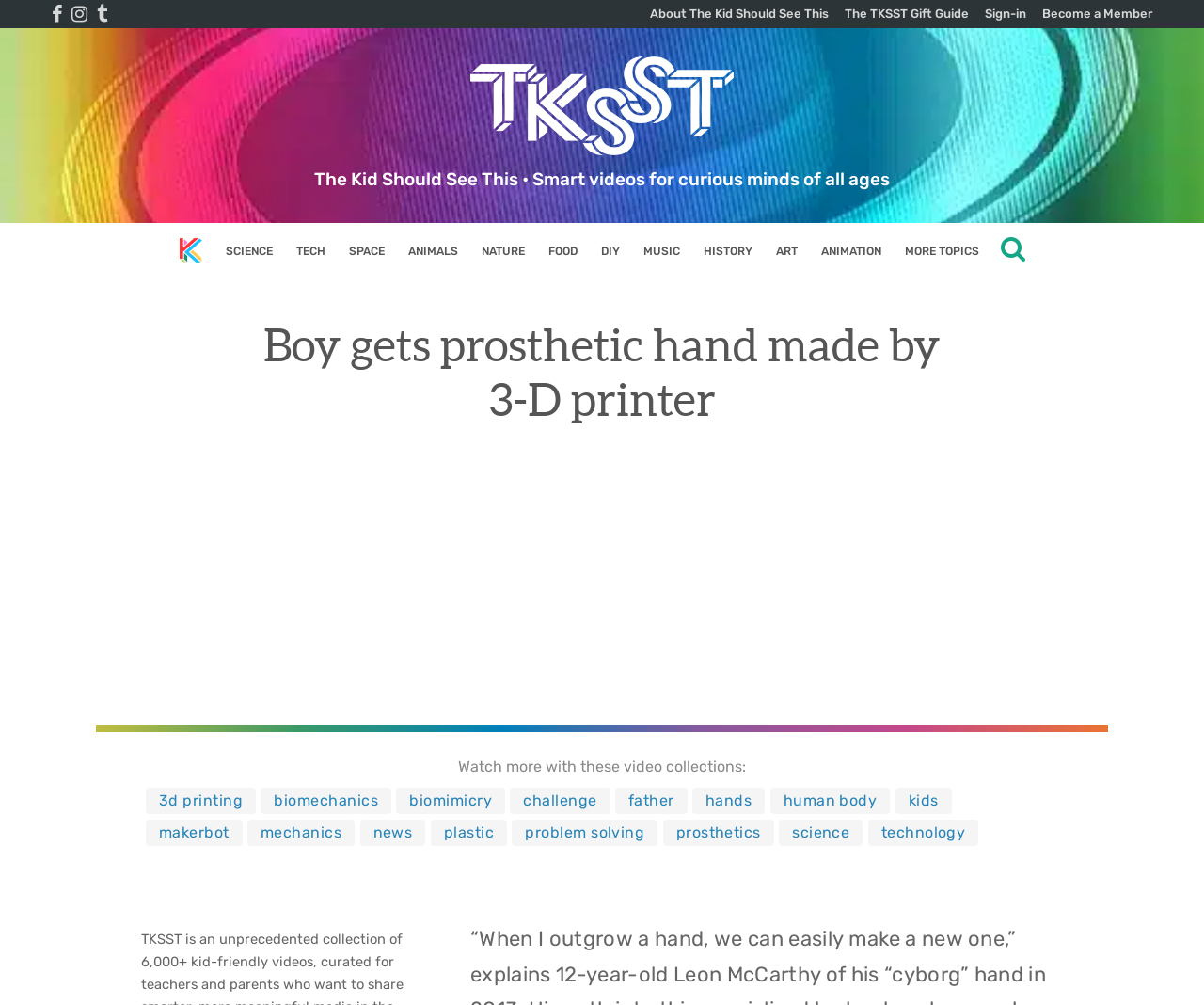How many categories are listed on the webpage?
Answer the question with a single word or phrase derived from the image.

12